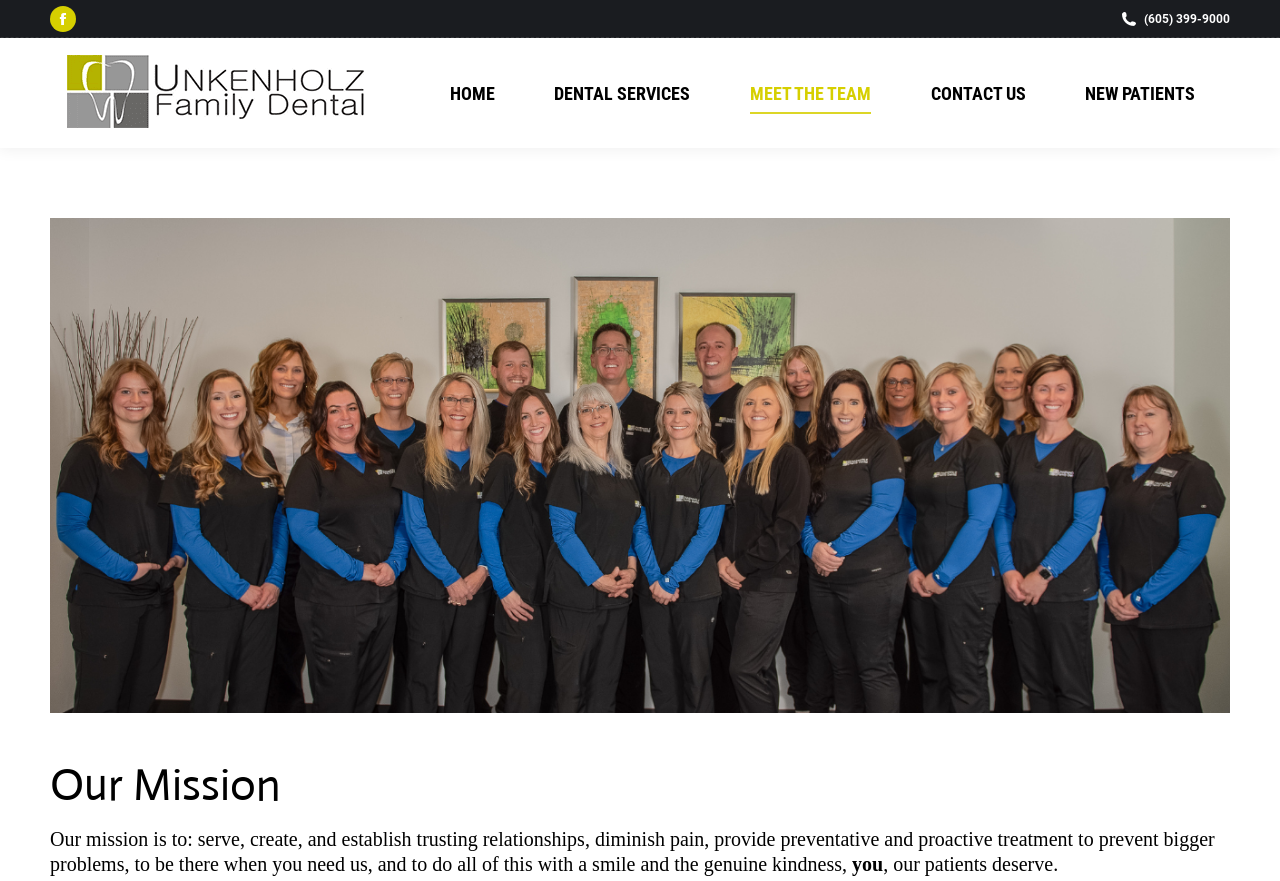Carefully examine the image and provide an in-depth answer to the question: What is the name of the dental clinic?

I found the name of the dental clinic by looking at the links and images on the webpage. There are multiple instances of the link 'Unkenholz Dental' and an image with the same name, which suggests that it is the name of the dental clinic. Additionally, the root element is titled 'Meet The Team | Unkenholz Family Dental | Rapid City South Dakota', which further confirms the name of the clinic.